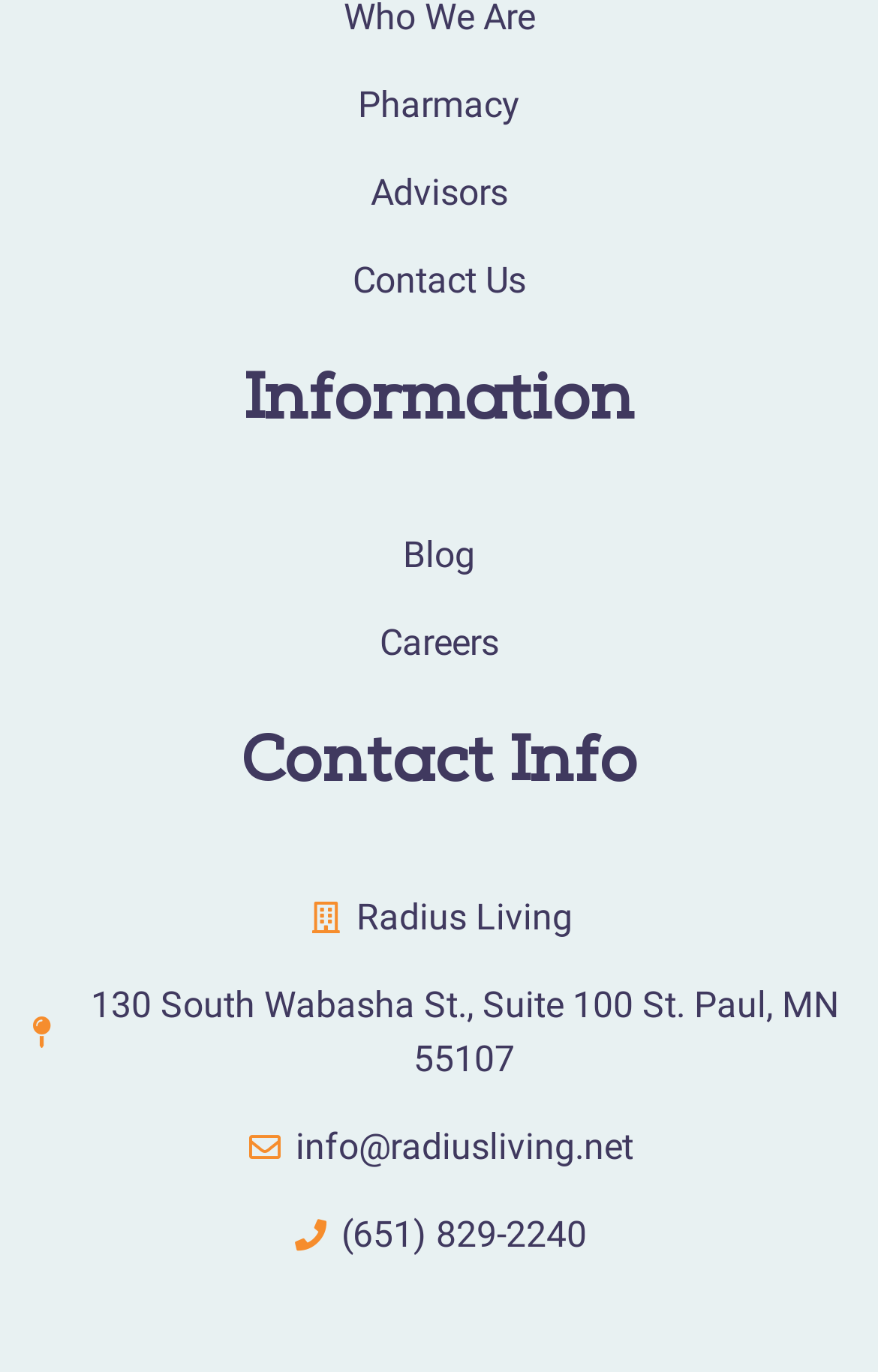Bounding box coordinates are specified in the format (top-left x, top-left y, bottom-right x, bottom-right y). All values are floating point numbers bounded between 0 and 1. Please provide the bounding box coordinate of the region this sentence describes: Home

None